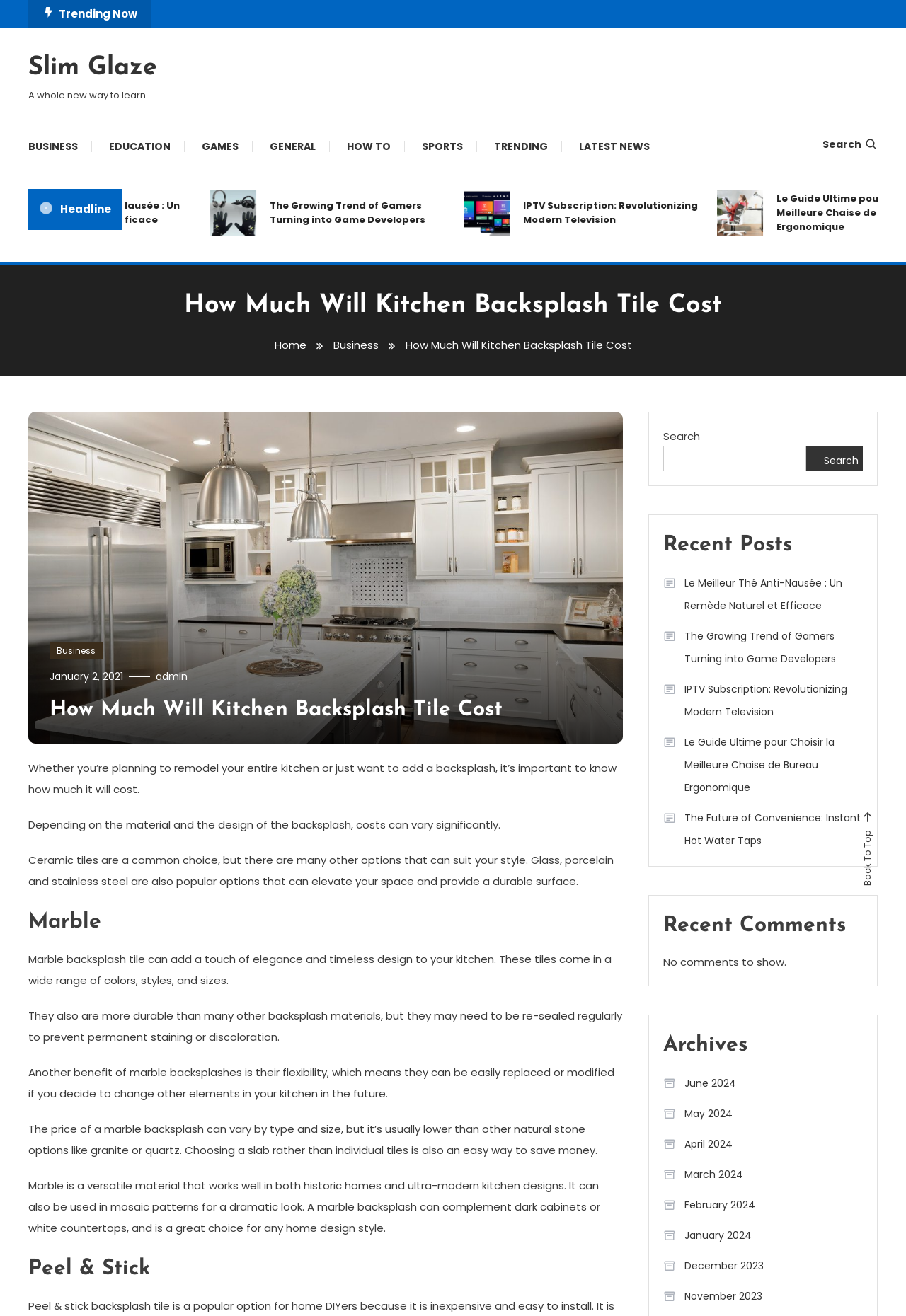What is the purpose of re-sealing marble backsplash tile?
Please respond to the question with as much detail as possible.

The webpage mentions that marble backsplash tile may need to be re-sealed regularly to prevent permanent staining or discoloration, which can occur if not properly maintained.